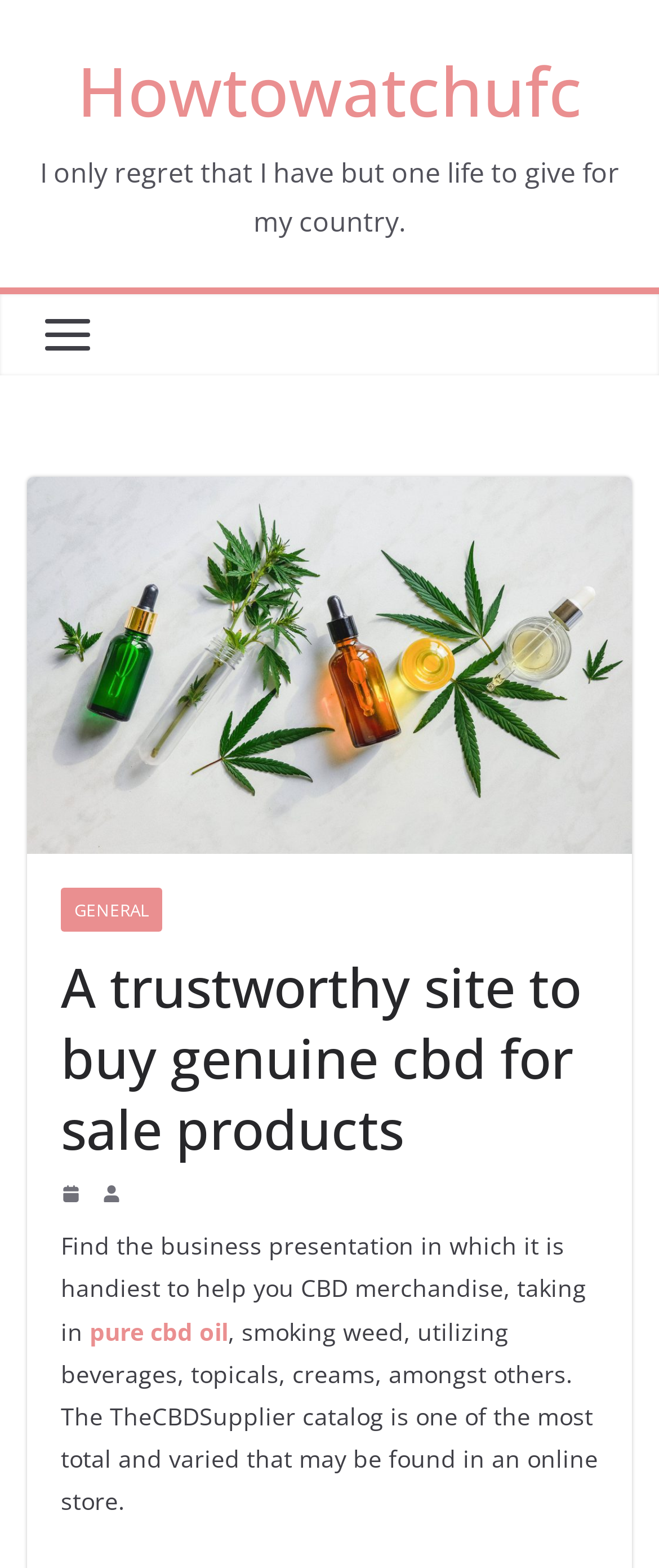Please determine the bounding box coordinates for the UI element described as: "General".

[0.092, 0.567, 0.246, 0.595]